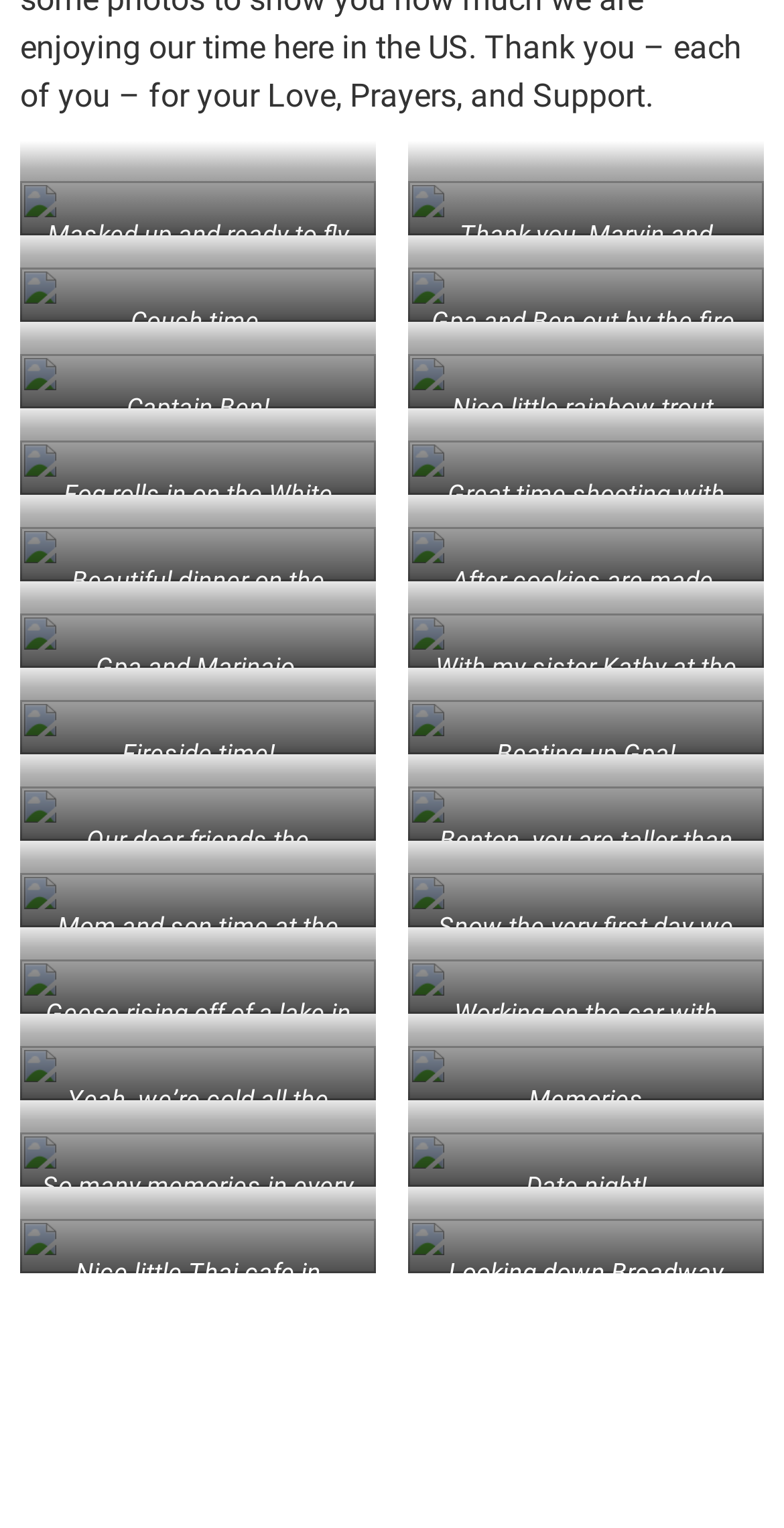Find the bounding box coordinates of the element to click in order to complete the given instruction: "view image."

[0.026, 0.175, 0.479, 0.211]